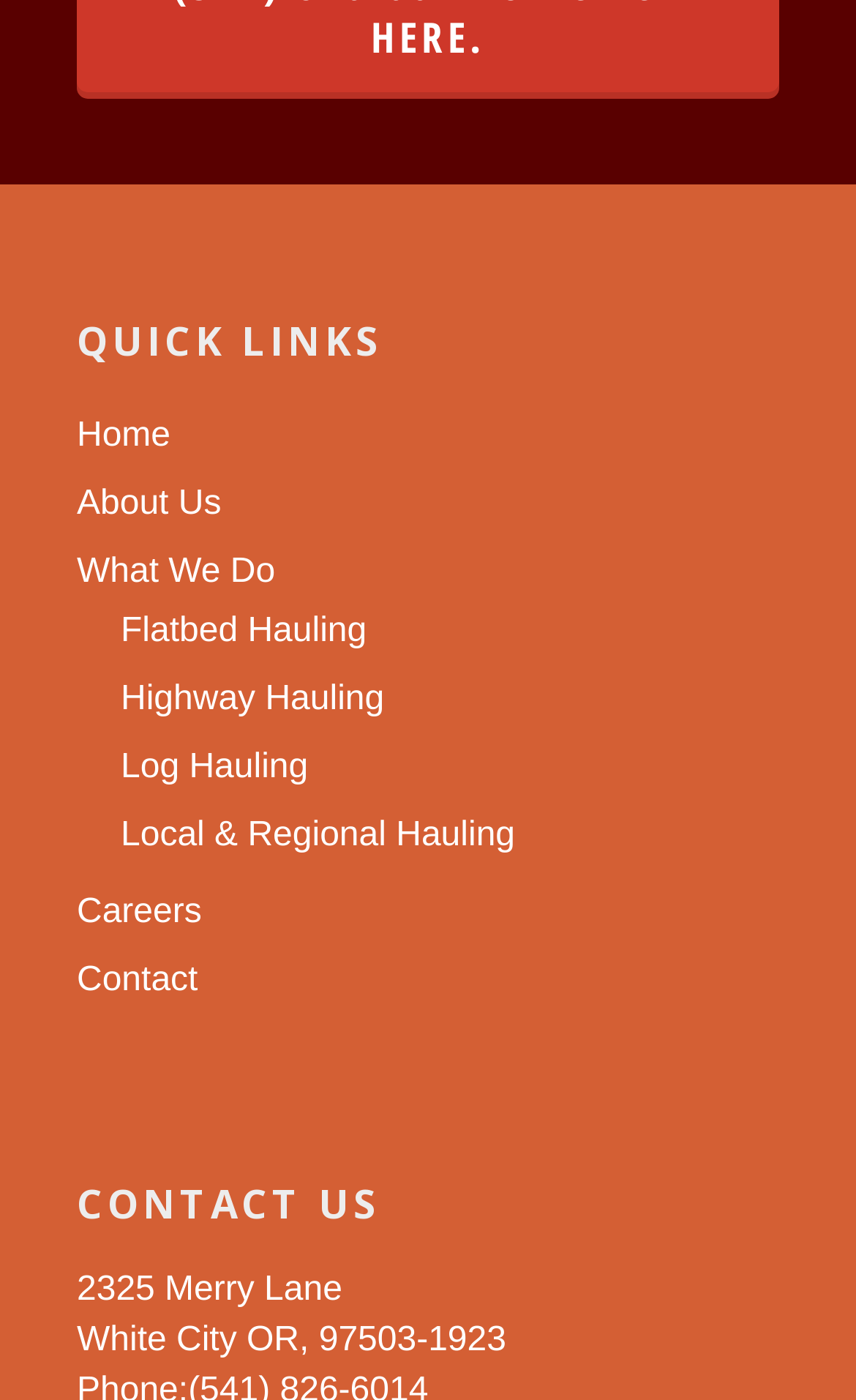Determine the bounding box coordinates of the target area to click to execute the following instruction: "go to home page."

[0.09, 0.294, 0.91, 0.33]